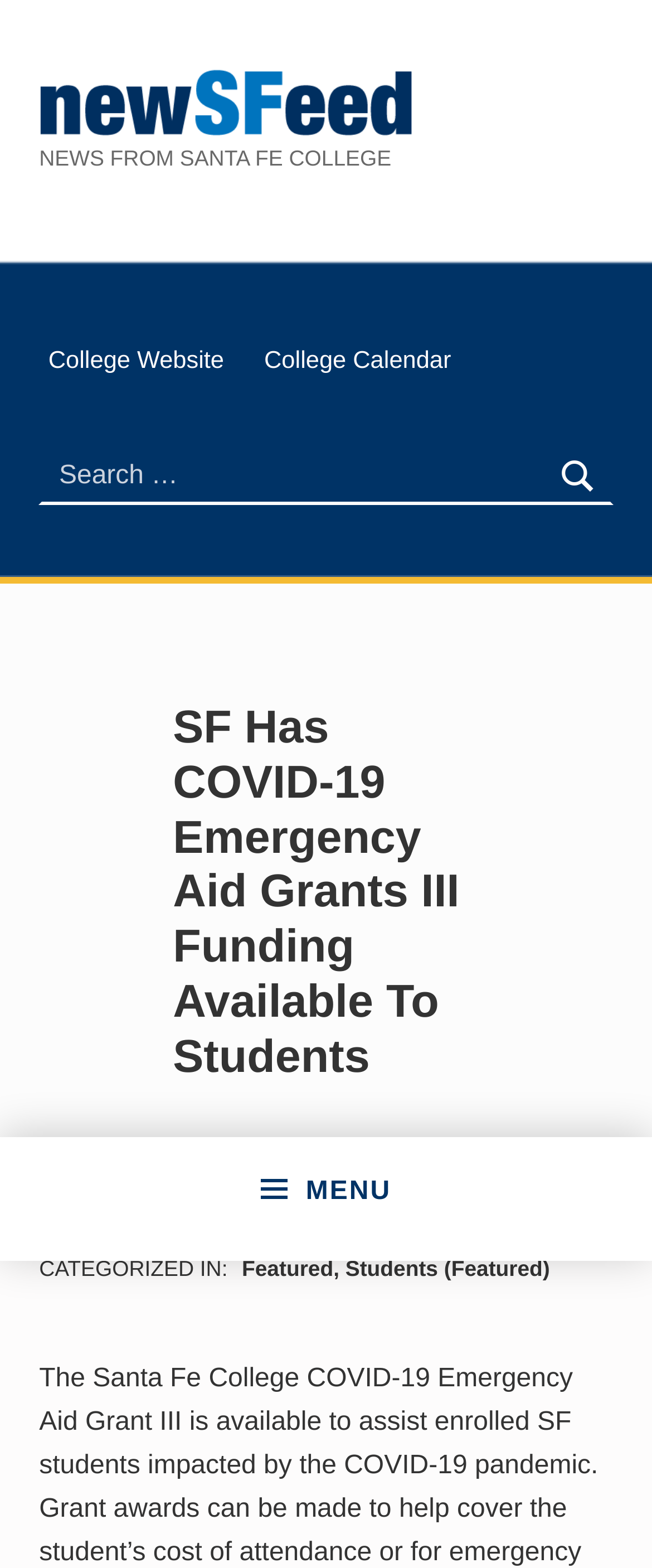Please provide a comprehensive answer to the question below using the information from the image: What is the date of the latest article?

I found the date of the latest article by looking at the footer section of the webpage, where it says 'POSTED ON:' followed by a link '23 Aug 2021'. This indicates that the latest article was posted on 23 August 2021.